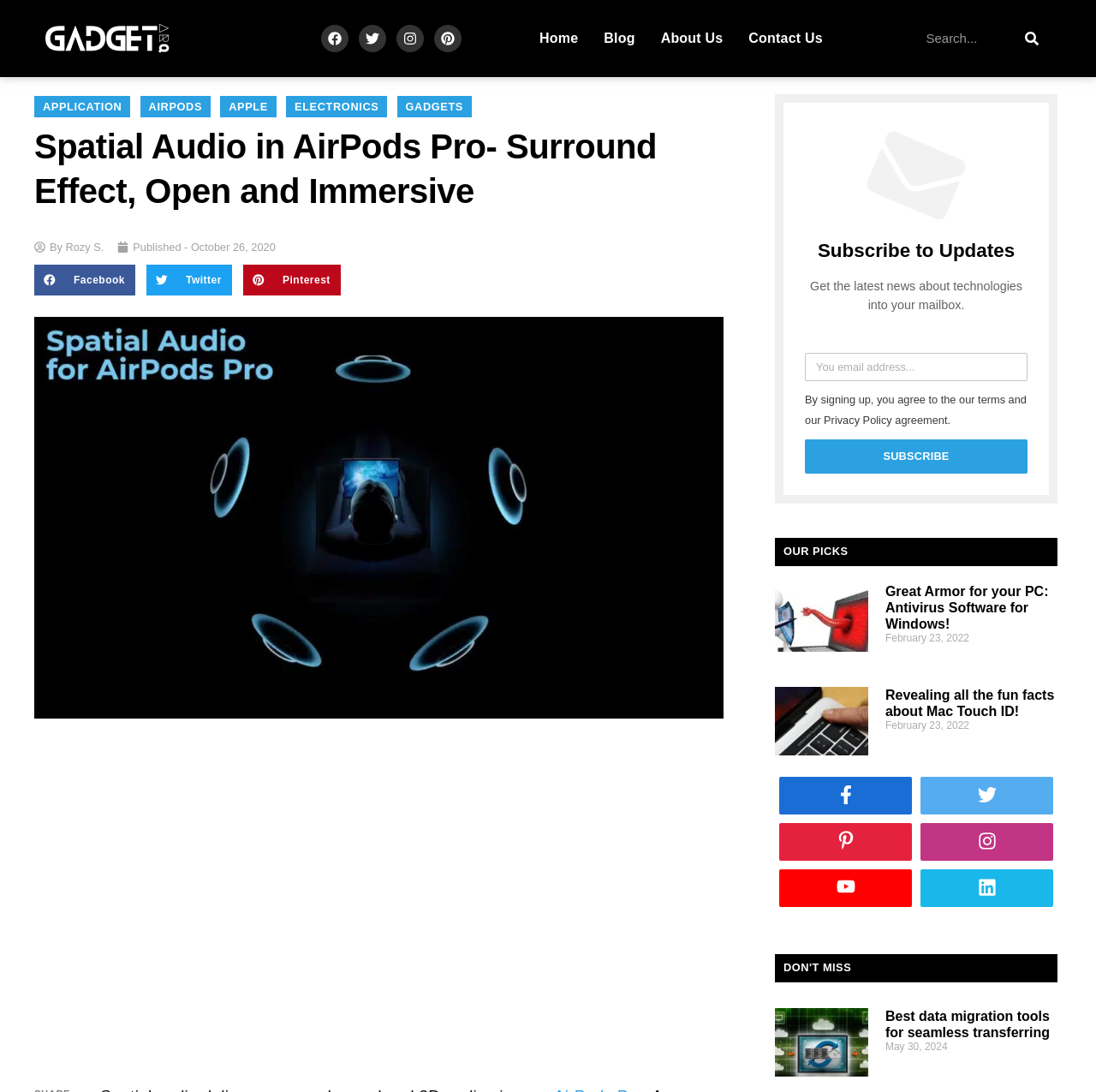Highlight the bounding box coordinates of the element you need to click to perform the following instruction: "Search for something."

[0.832, 0.016, 0.961, 0.055]